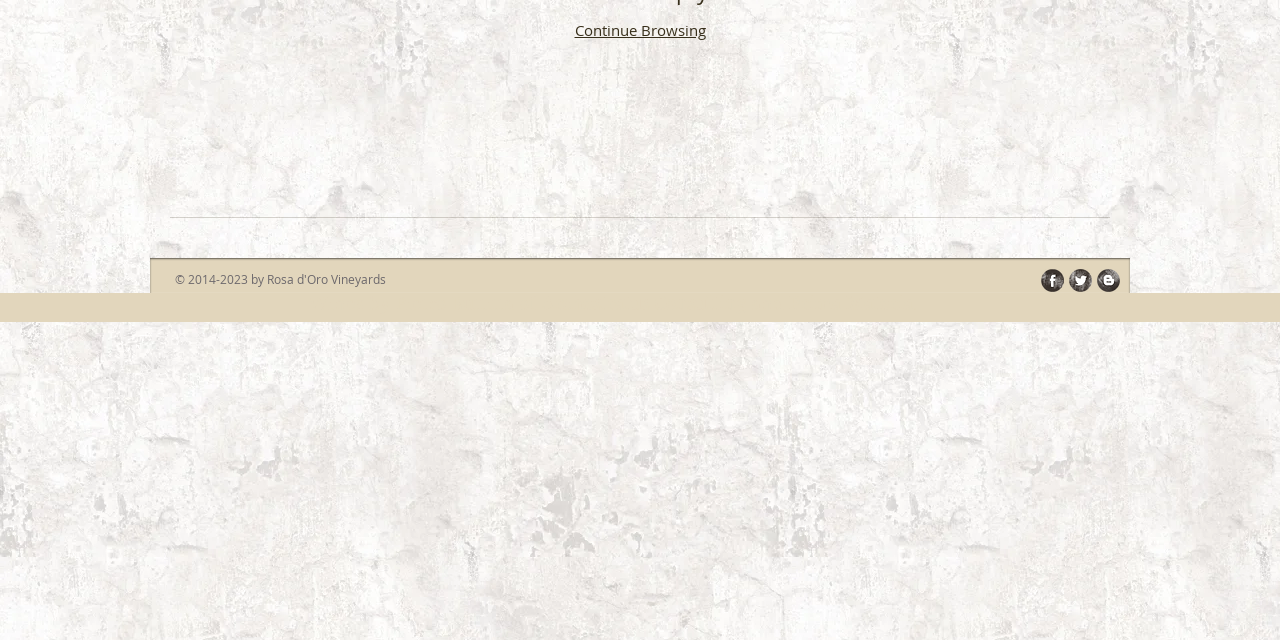Provide the bounding box coordinates of the HTML element described as: "aria-label="Twitter Grunge"". The bounding box coordinates should be four float numbers between 0 and 1, i.e., [left, top, right, bottom].

[0.835, 0.42, 0.853, 0.456]